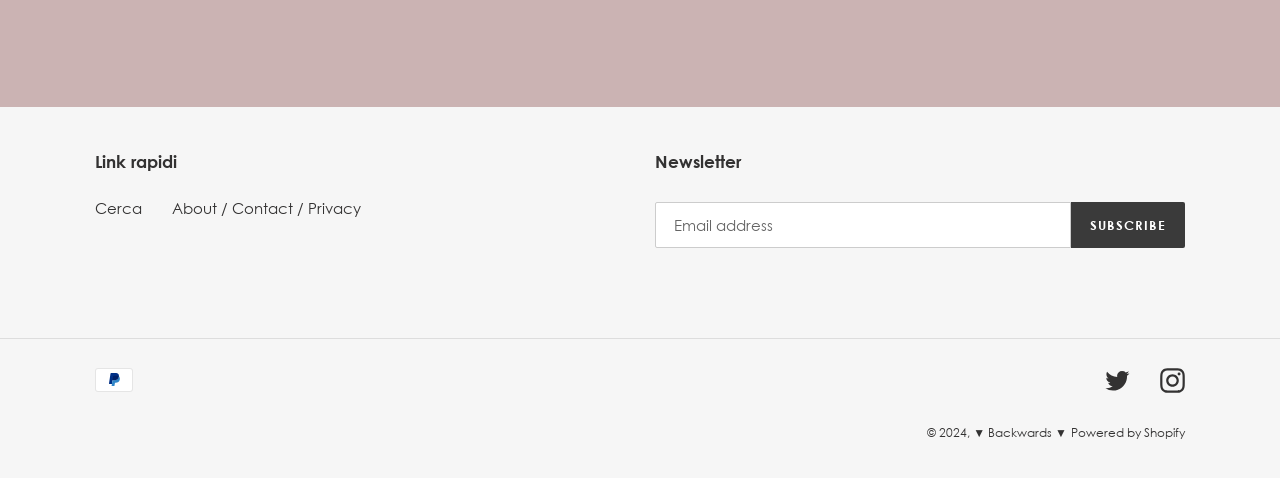Based on the element description: "About / Contact / Privacy", identify the UI element and provide its bounding box coordinates. Use four float numbers between 0 and 1, [left, top, right, bottom].

[0.134, 0.417, 0.282, 0.455]